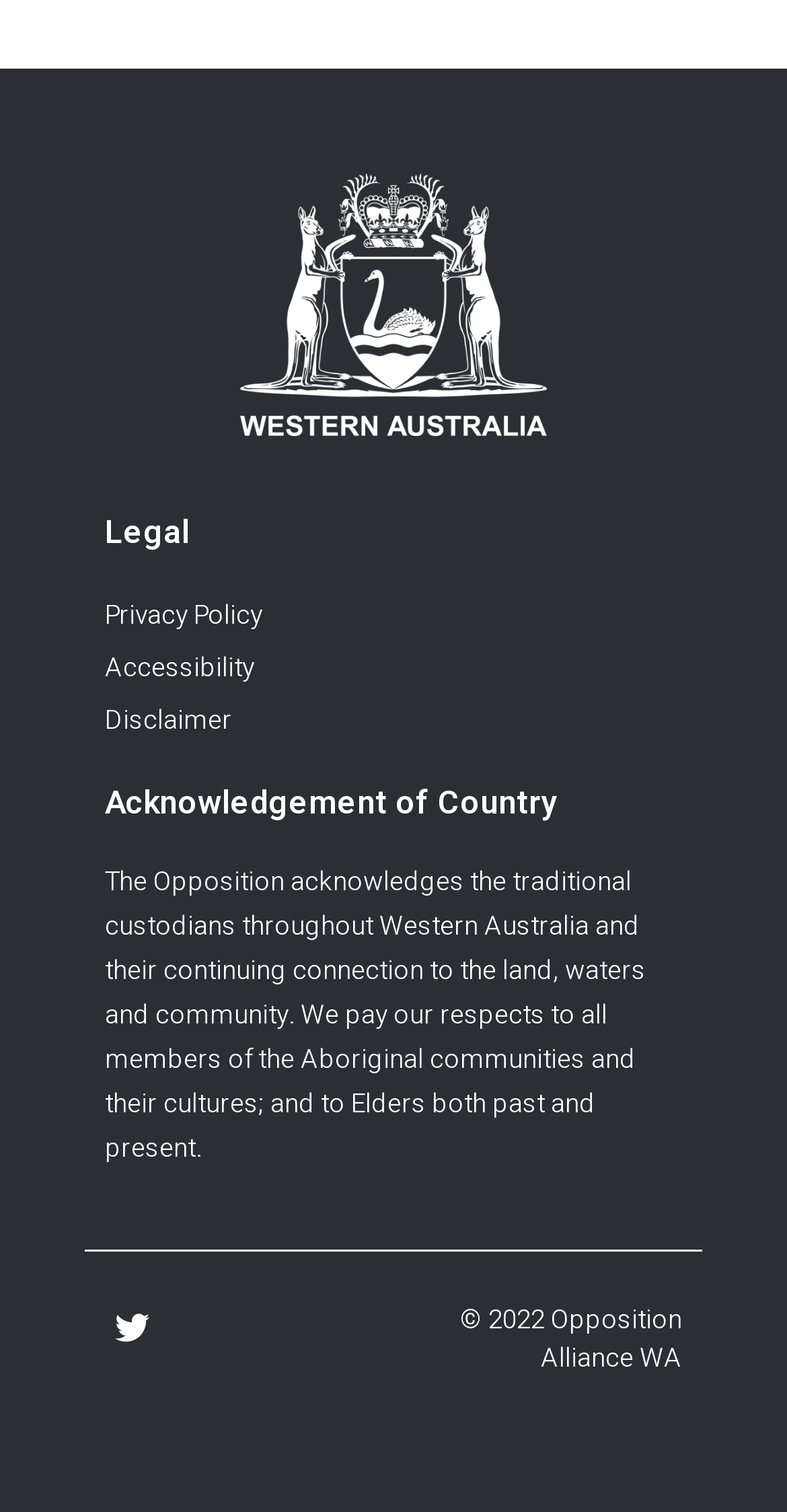Use a single word or phrase to answer the question:
What is the name of the policy?

Privacy Policy